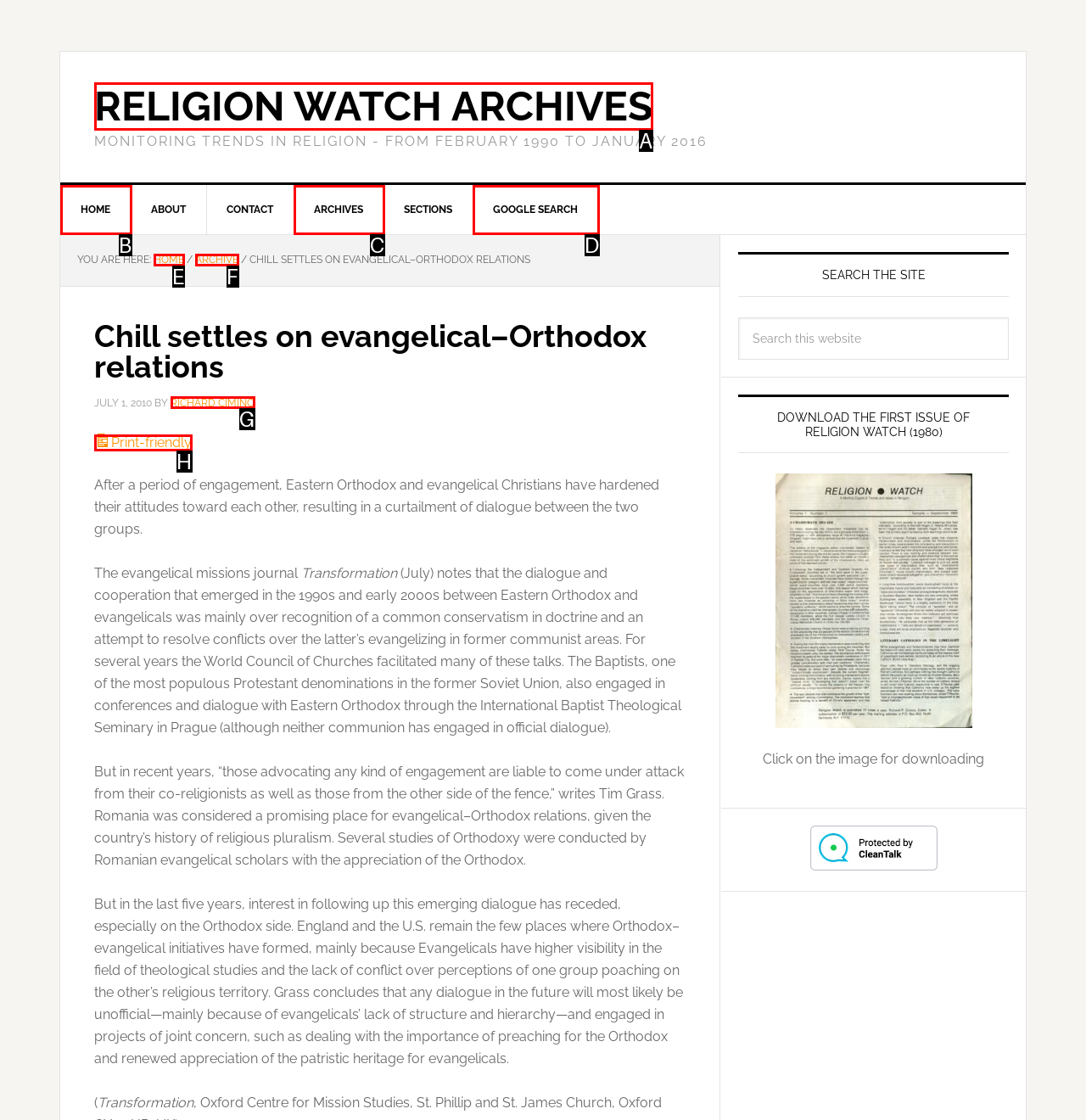Tell me which option best matches this description: Religion Watch Archives
Answer with the letter of the matching option directly from the given choices.

A